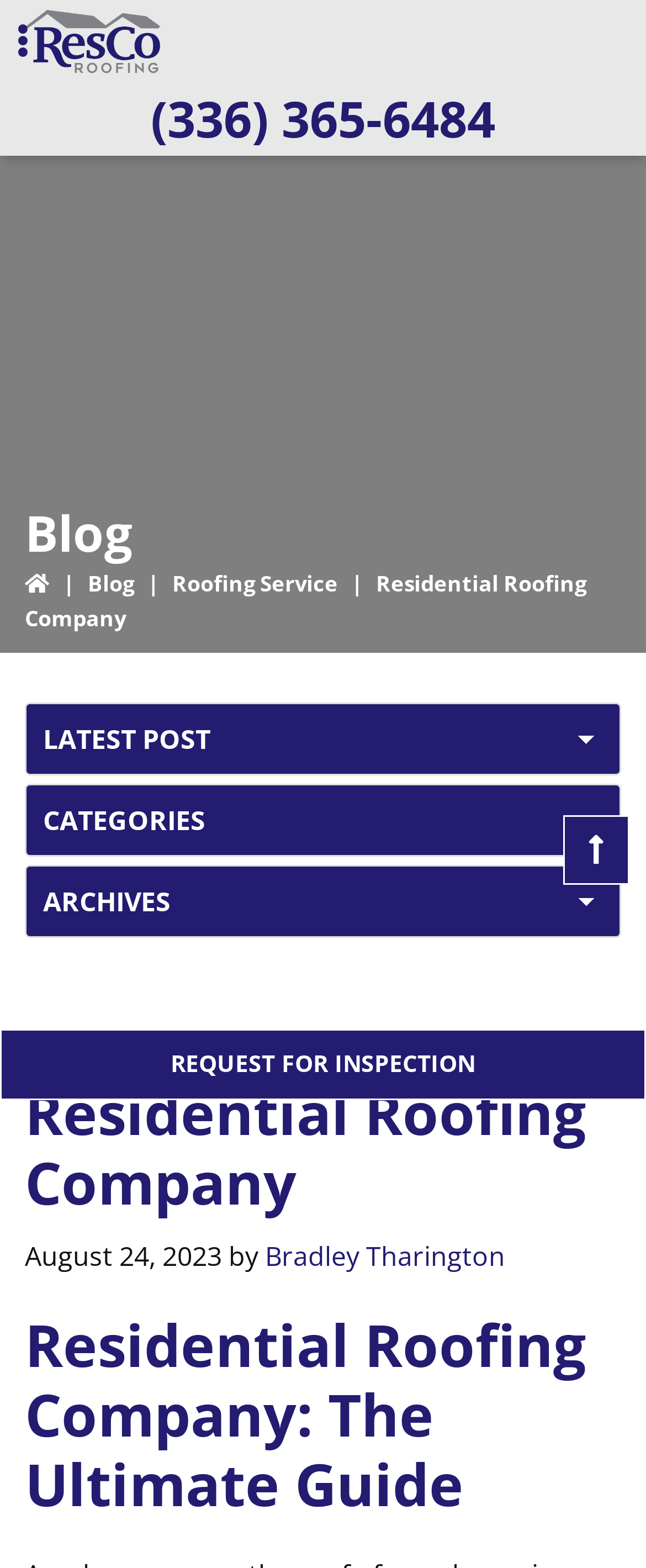What is the current date?
Refer to the image and give a detailed answer to the question.

I found the current date by looking at the section below the company name, where there is a time element with the text 'August 24, 2023'. This suggests that it is the current date.